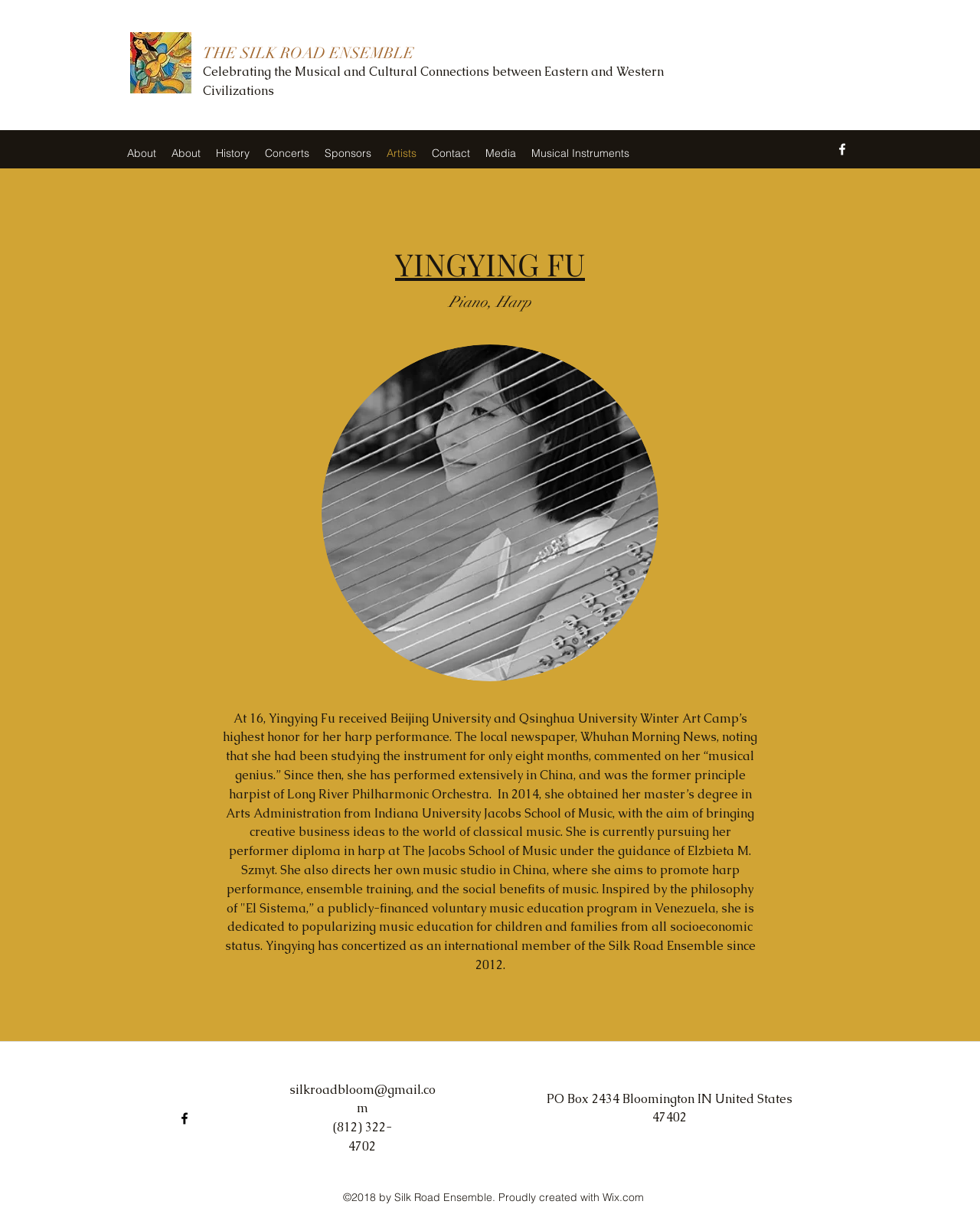What is the name of the ensemble?
Using the image, answer in one word or phrase.

The Silk Road Ensemble